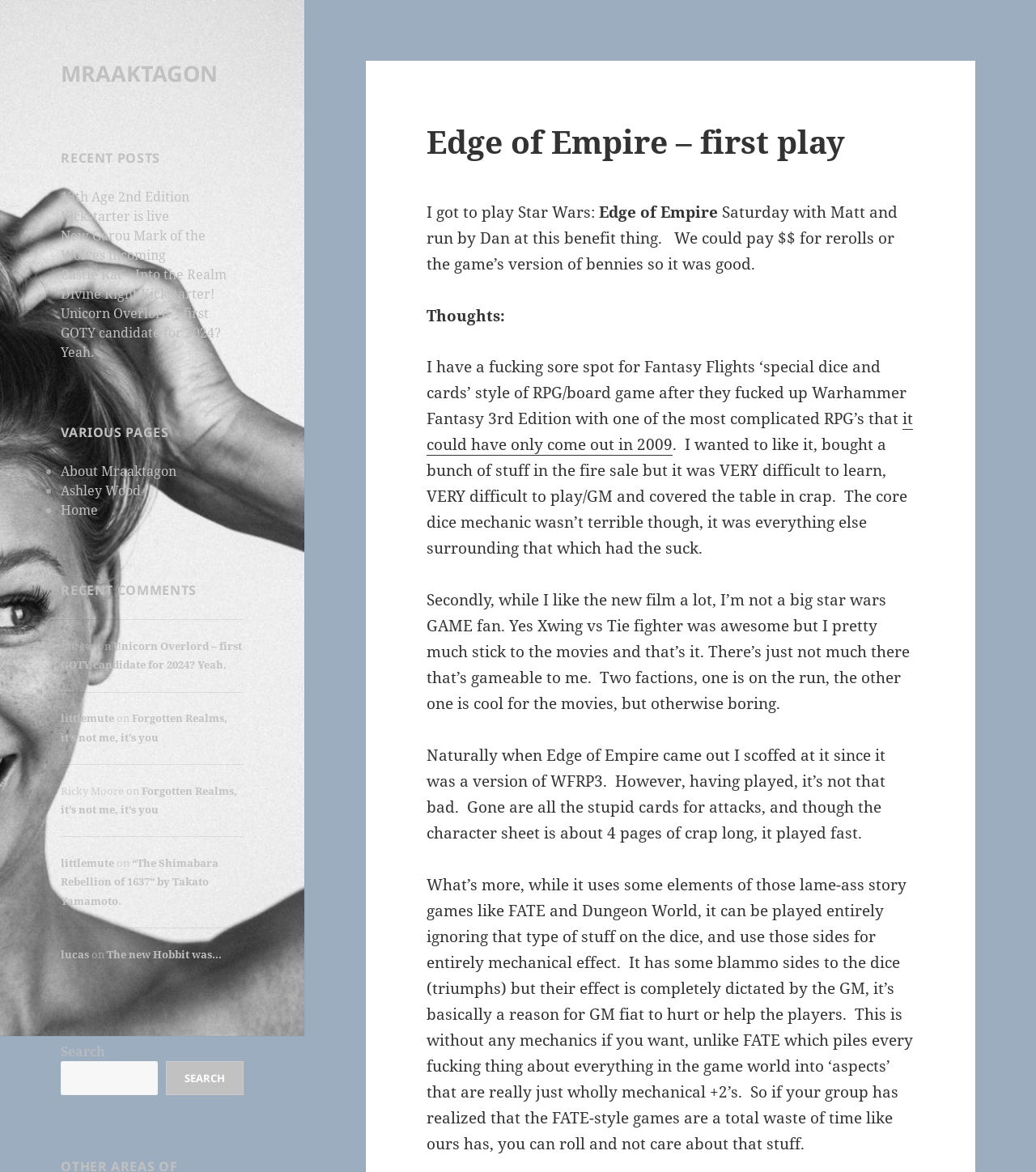Can you find the bounding box coordinates for the element that needs to be clicked to execute this instruction: "Click on the 'MRAAKTAGON' link"? The coordinates should be given as four float numbers between 0 and 1, i.e., [left, top, right, bottom].

[0.059, 0.05, 0.21, 0.075]